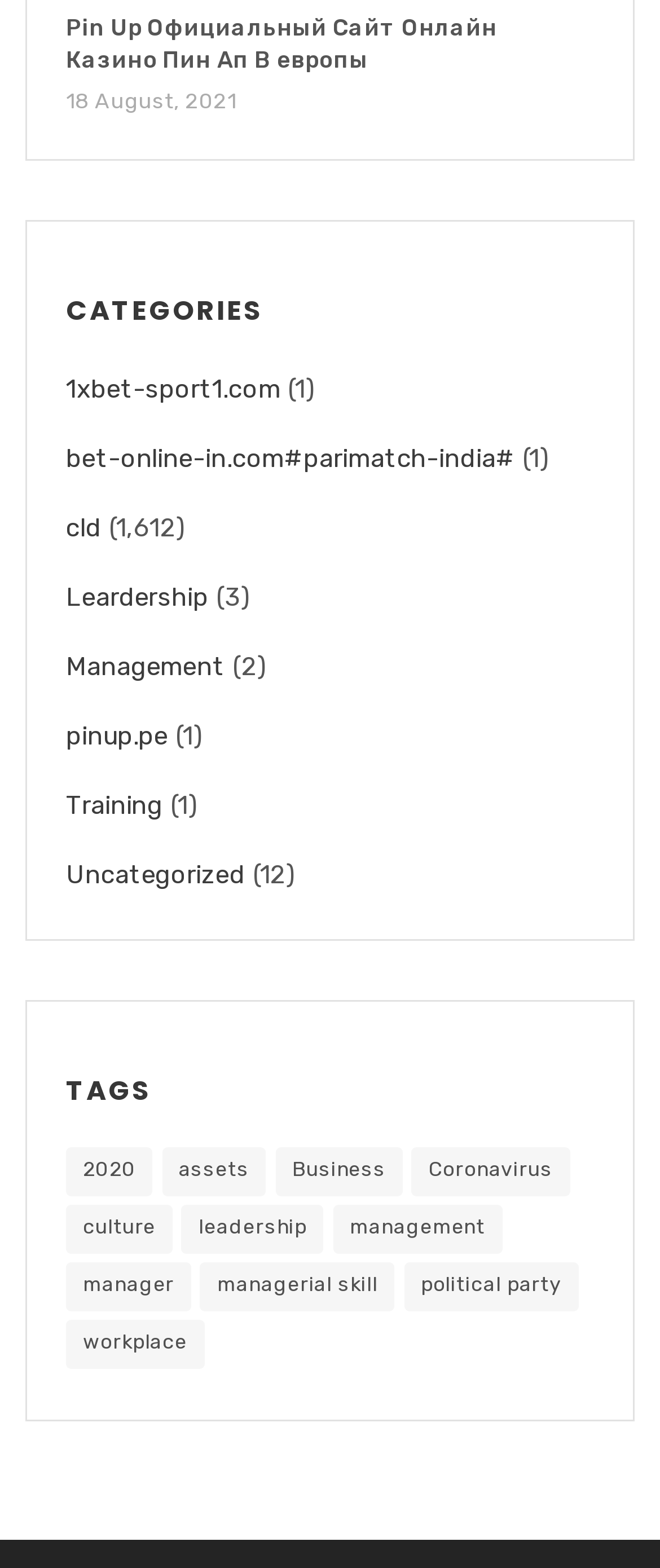Use the details in the image to answer the question thoroughly: 
How many items are under the 'leadership' tag?

I found the link 'leadership (3 items)' under the 'TAGS' heading, which indicates that there are 3 items under the 'leadership' tag.